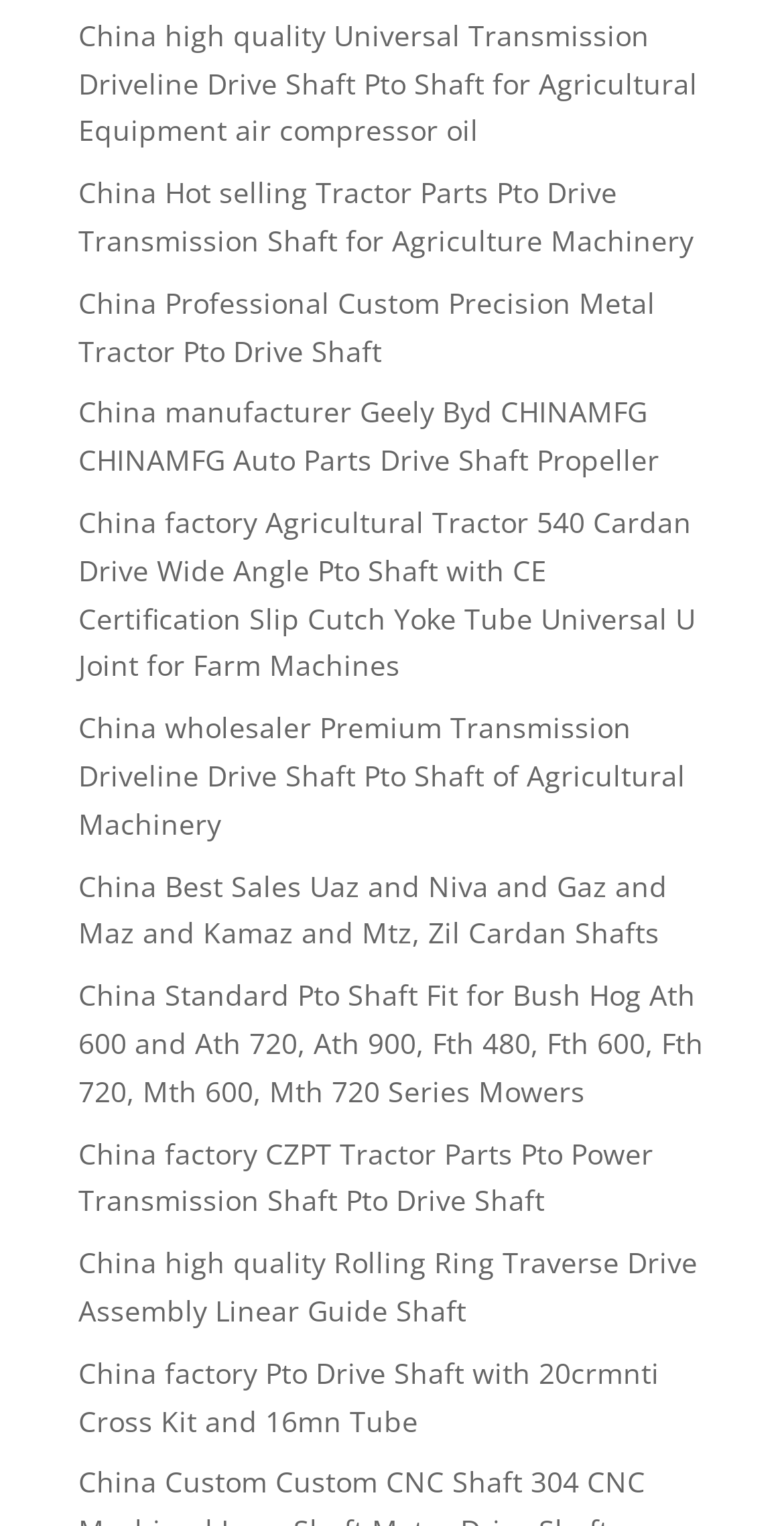Answer in one word or a short phrase: 
What is the topmost link on this webpage?

China high quality Universal Transmission Driveline Drive Shaft